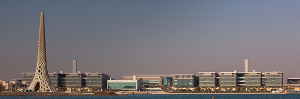Based on the image, provide a detailed and complete answer to the question: 
What do the modern buildings in the background represent?

The question inquires about the significance of the modern buildings visible in the background of the image. According to the caption, these buildings represent the state-of-the-art research facilities of the King Abdullah University of Science and Technology (KAUST).